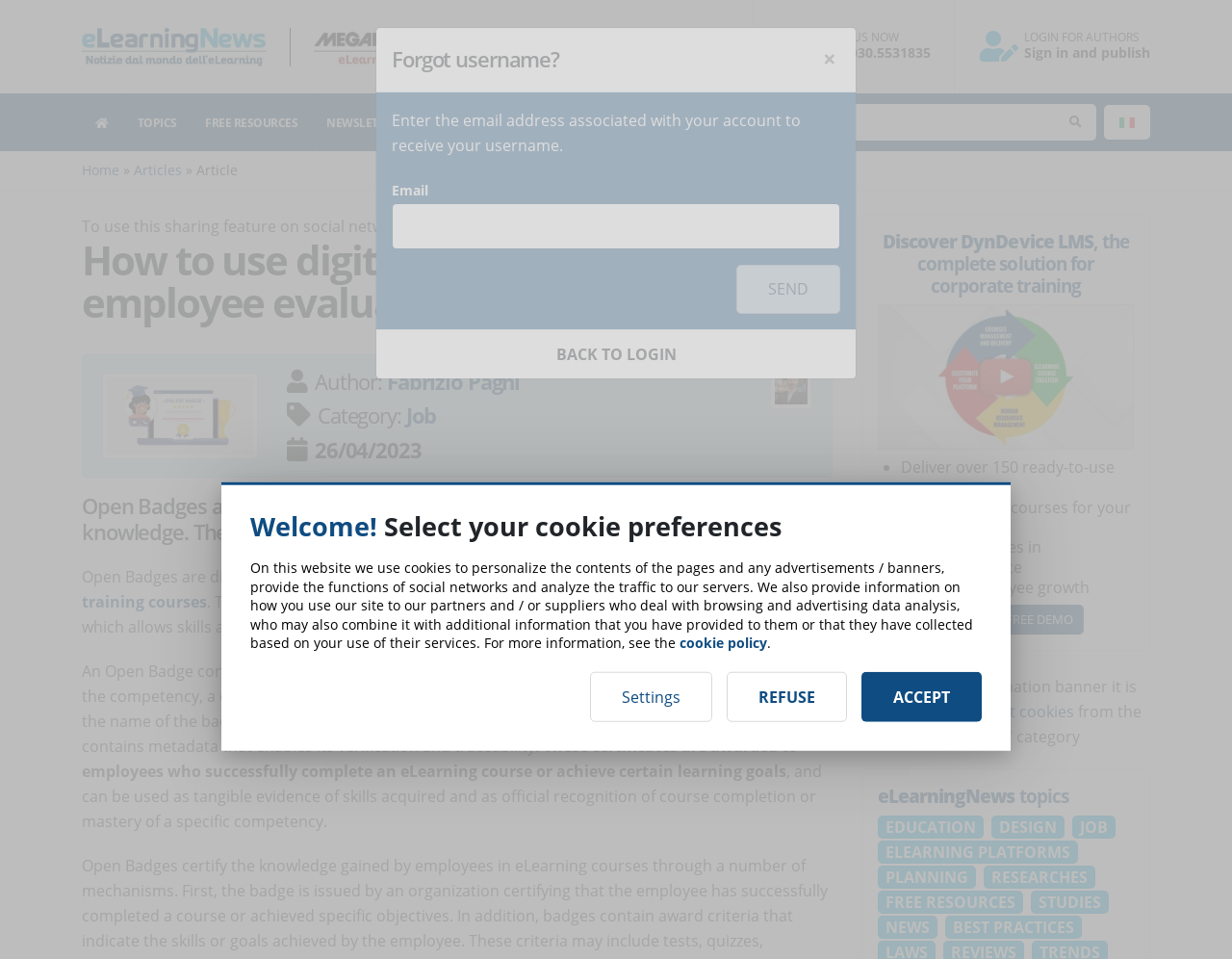Extract the main title from the webpage and generate its text.

How to use digital badges for employee evaluation